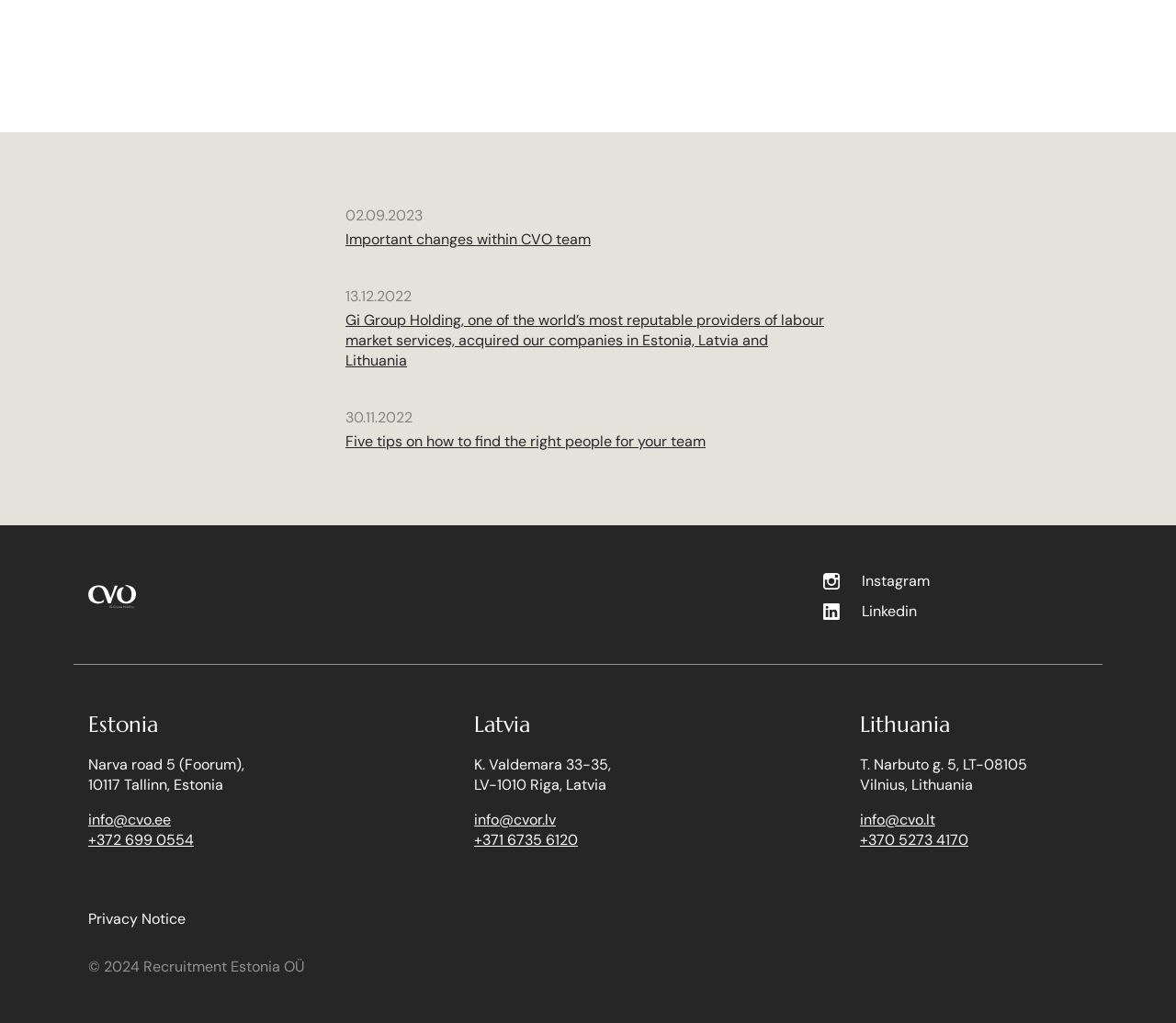What is the date of the first news item?
Refer to the screenshot and respond with a concise word or phrase.

02.09.2023